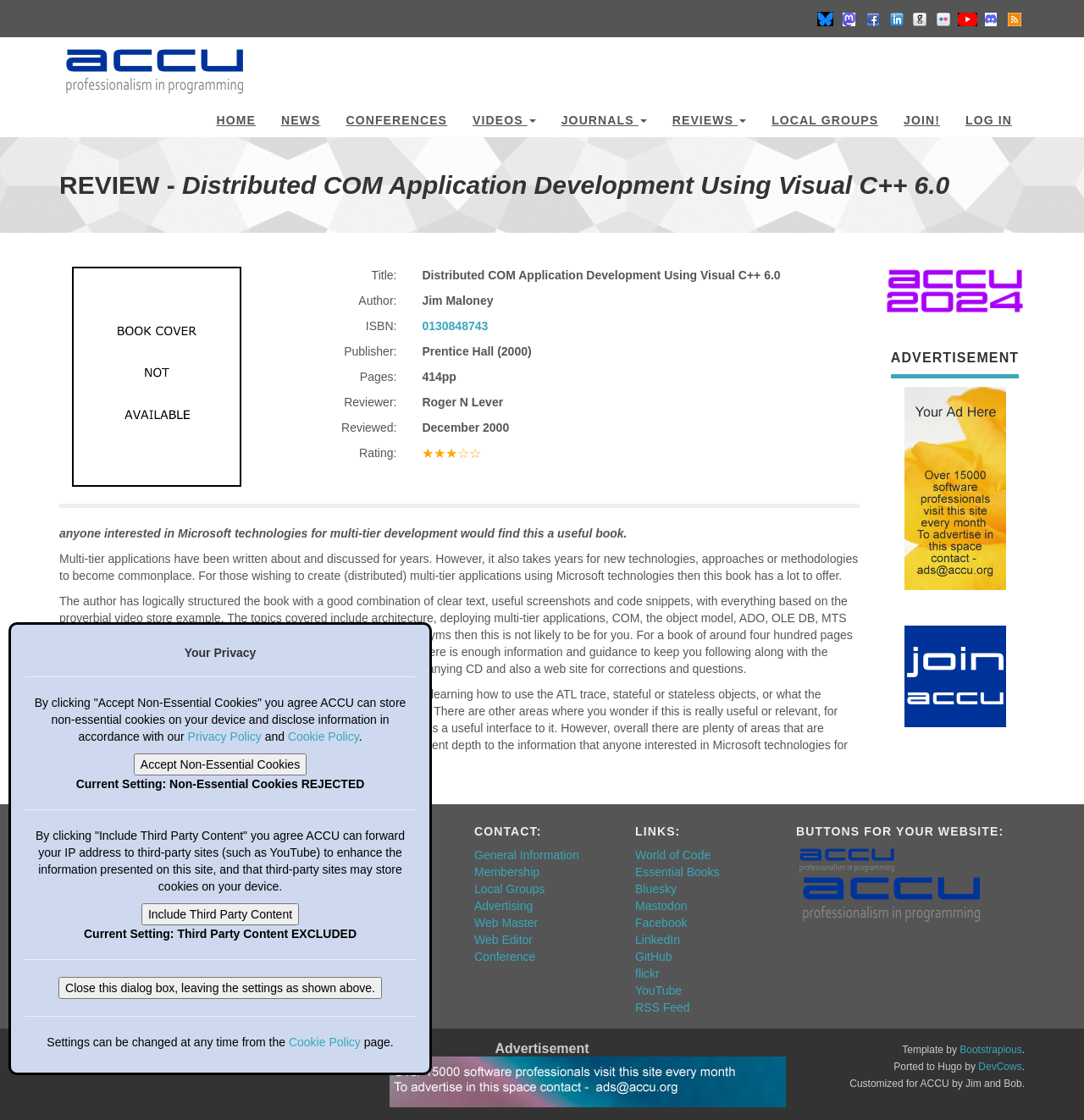What is the rating of the book?
Provide an in-depth and detailed explanation in response to the question.

I found the rating of the book by looking at the StaticText 'Rating:' and the corresponding rating '★★★☆☆' which is a 3 out of 5 star rating.